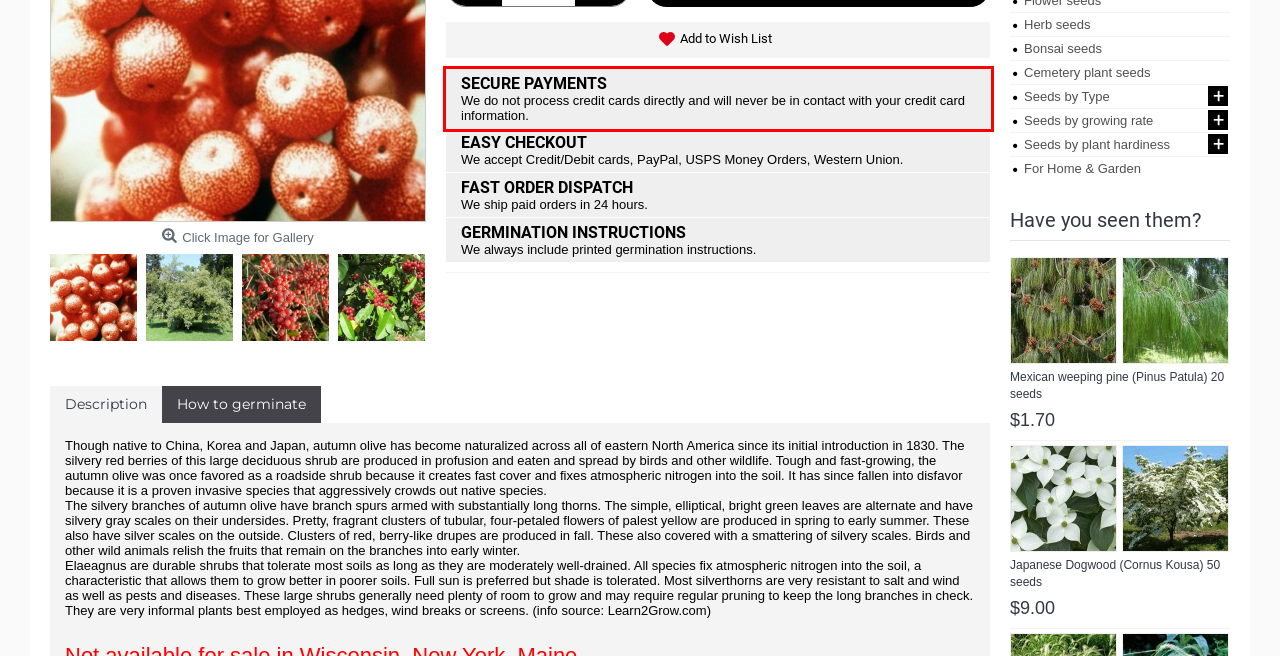From the given screenshot of a webpage, identify the red bounding box and extract the text content within it.

SECURE PAYMENTS We do not process credit cards directly and will never be in contact with your credit card information.